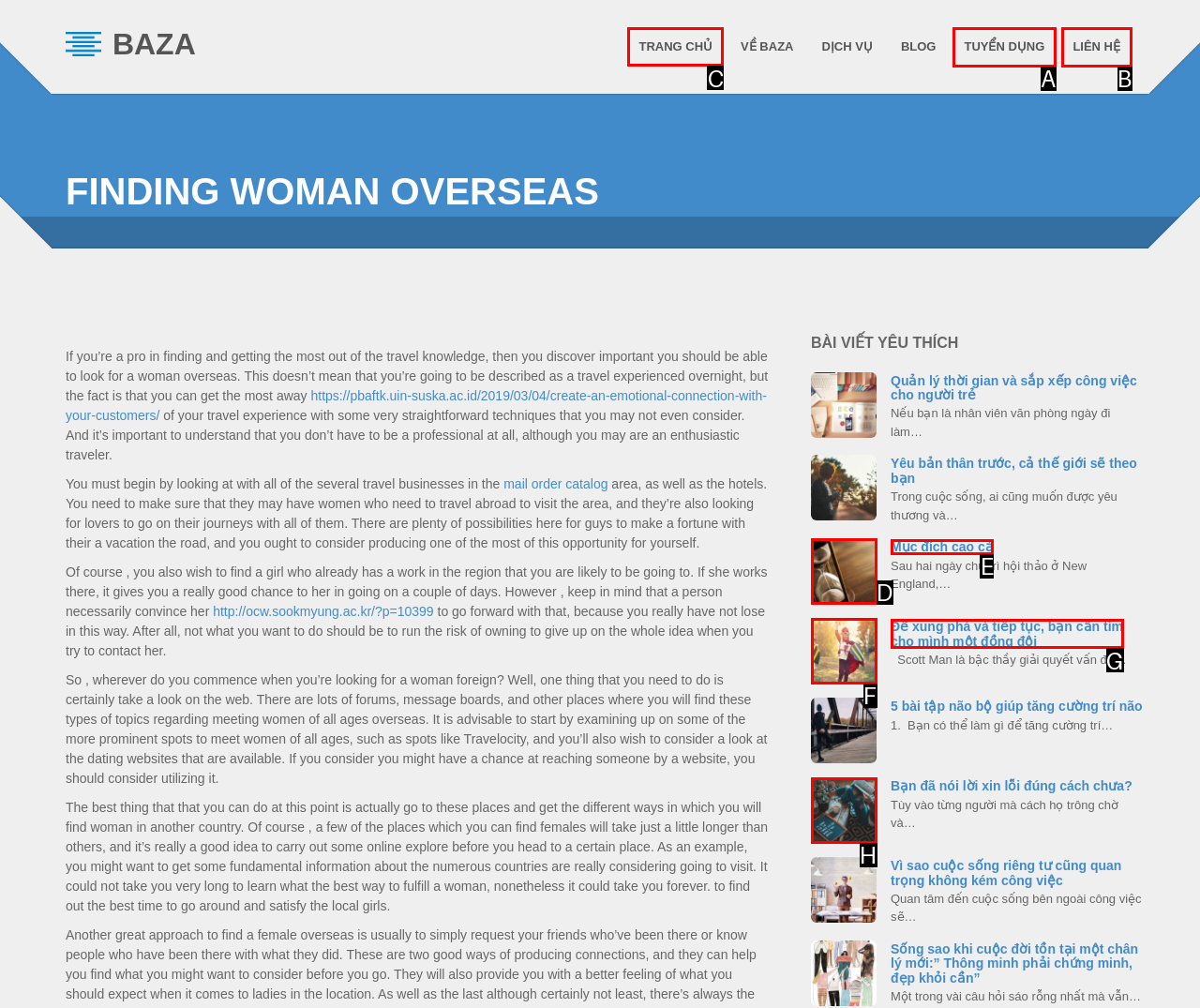Identify the appropriate lettered option to execute the following task: Click on the 'TRANG CHỦ' link
Respond with the letter of the selected choice.

C